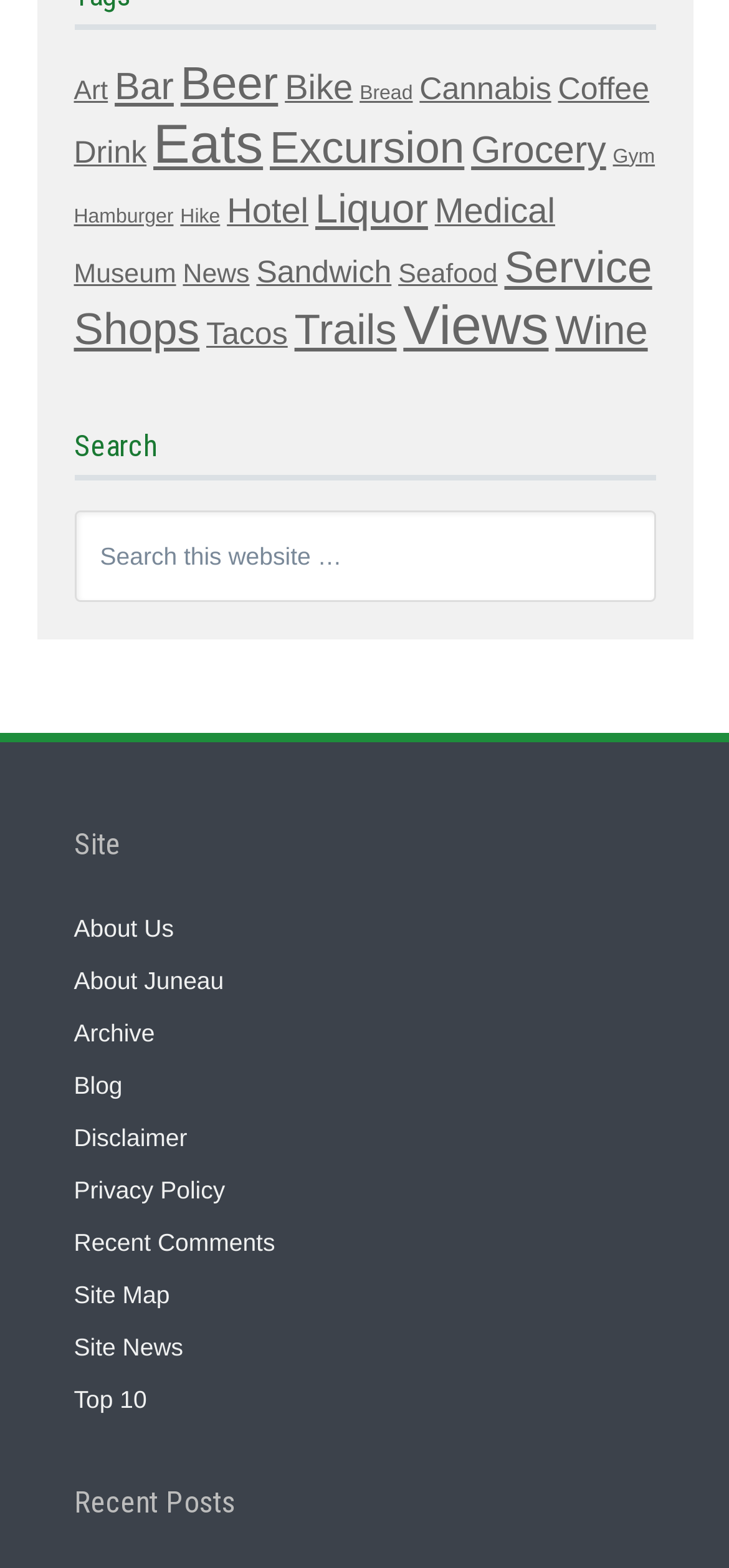Find the bounding box coordinates of the area to click in order to follow the instruction: "View Eats".

[0.21, 0.072, 0.361, 0.112]